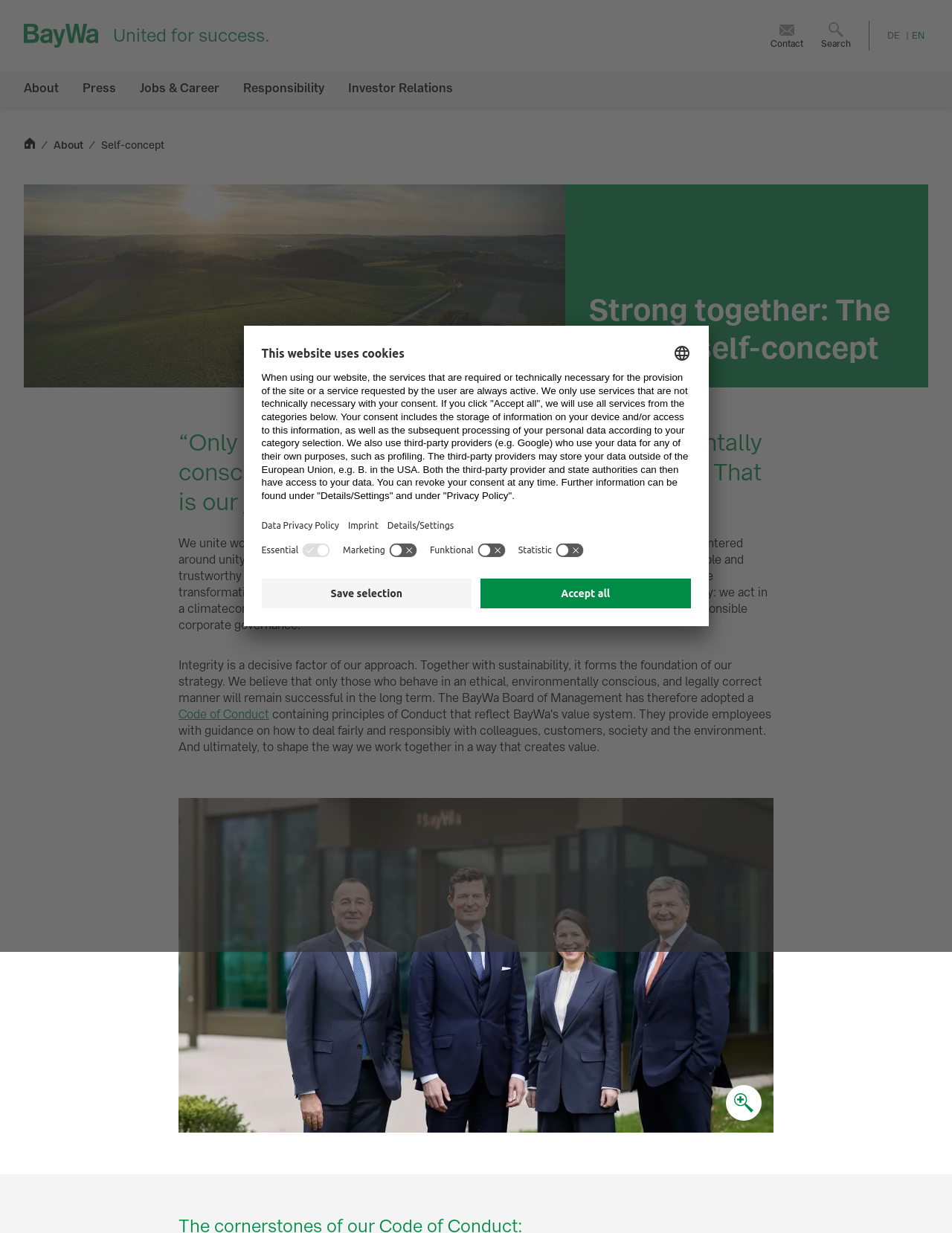Please find the bounding box coordinates of the clickable region needed to complete the following instruction: "Go to About page". The bounding box coordinates must consist of four float numbers between 0 and 1, i.e., [left, top, right, bottom].

[0.056, 0.114, 0.09, 0.122]